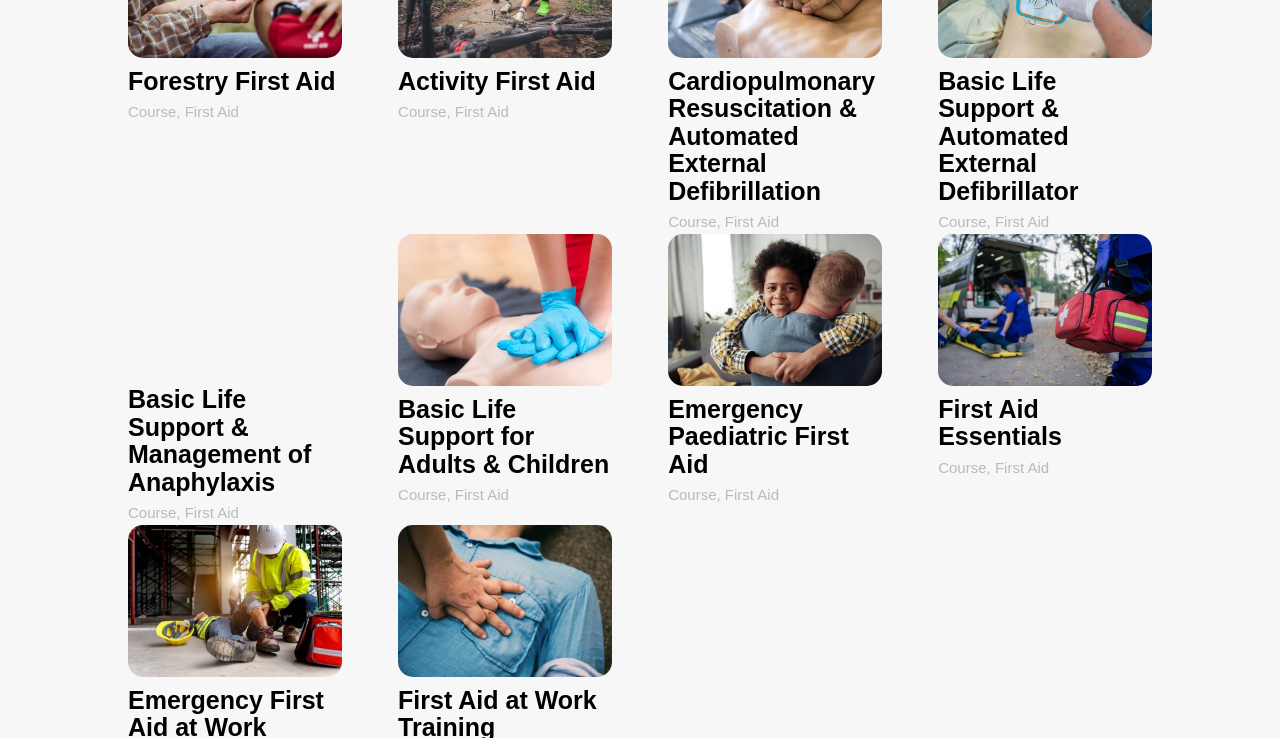Please find and report the bounding box coordinates of the element to click in order to perform the following action: "Explore Basic Life Support & Management of Anaphylaxis course". The coordinates should be expressed as four float numbers between 0 and 1, in the format [left, top, right, bottom].

[0.1, 0.522, 0.243, 0.672]